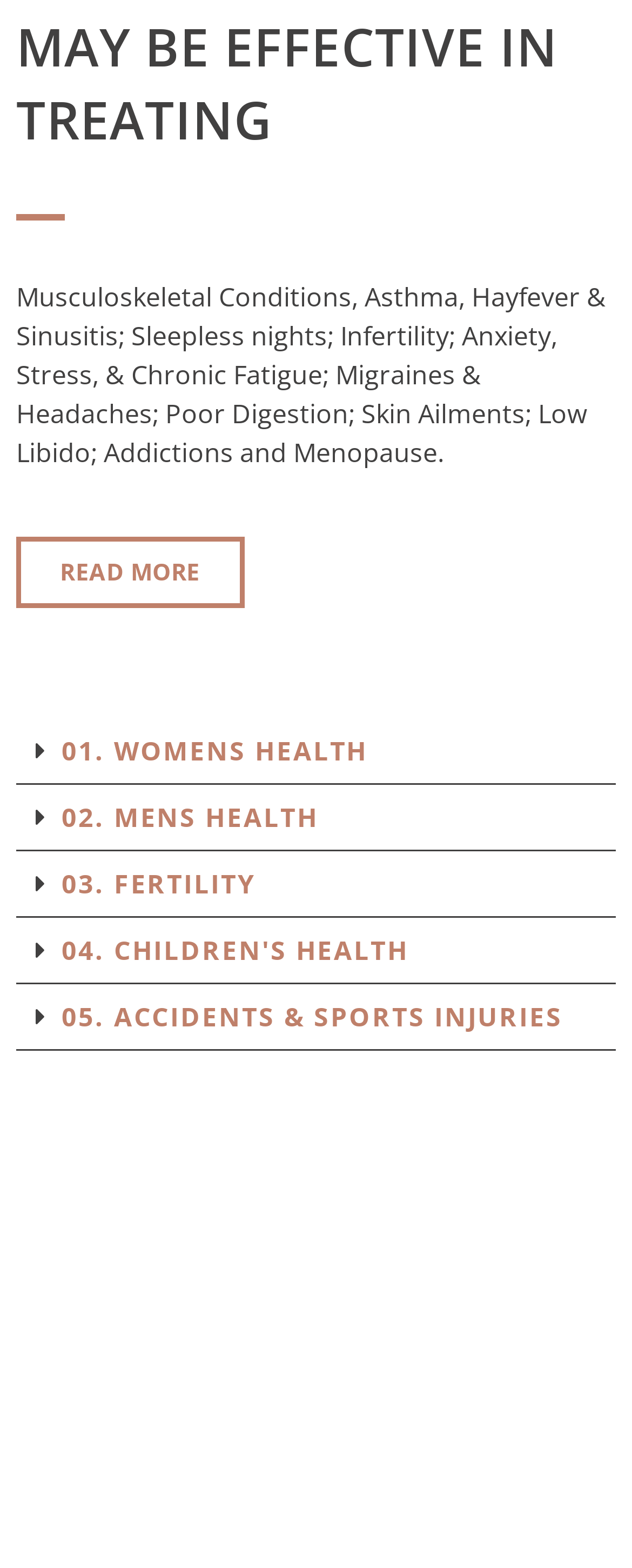Are the health categories listed in alphabetical order?
Please answer the question with a detailed response using the information from the screenshot.

The health categories are not listed in alphabetical order. For example, 'Accidents & Sports Injuries' comes after 'Children's Health', even though it should come before it in alphabetical order.